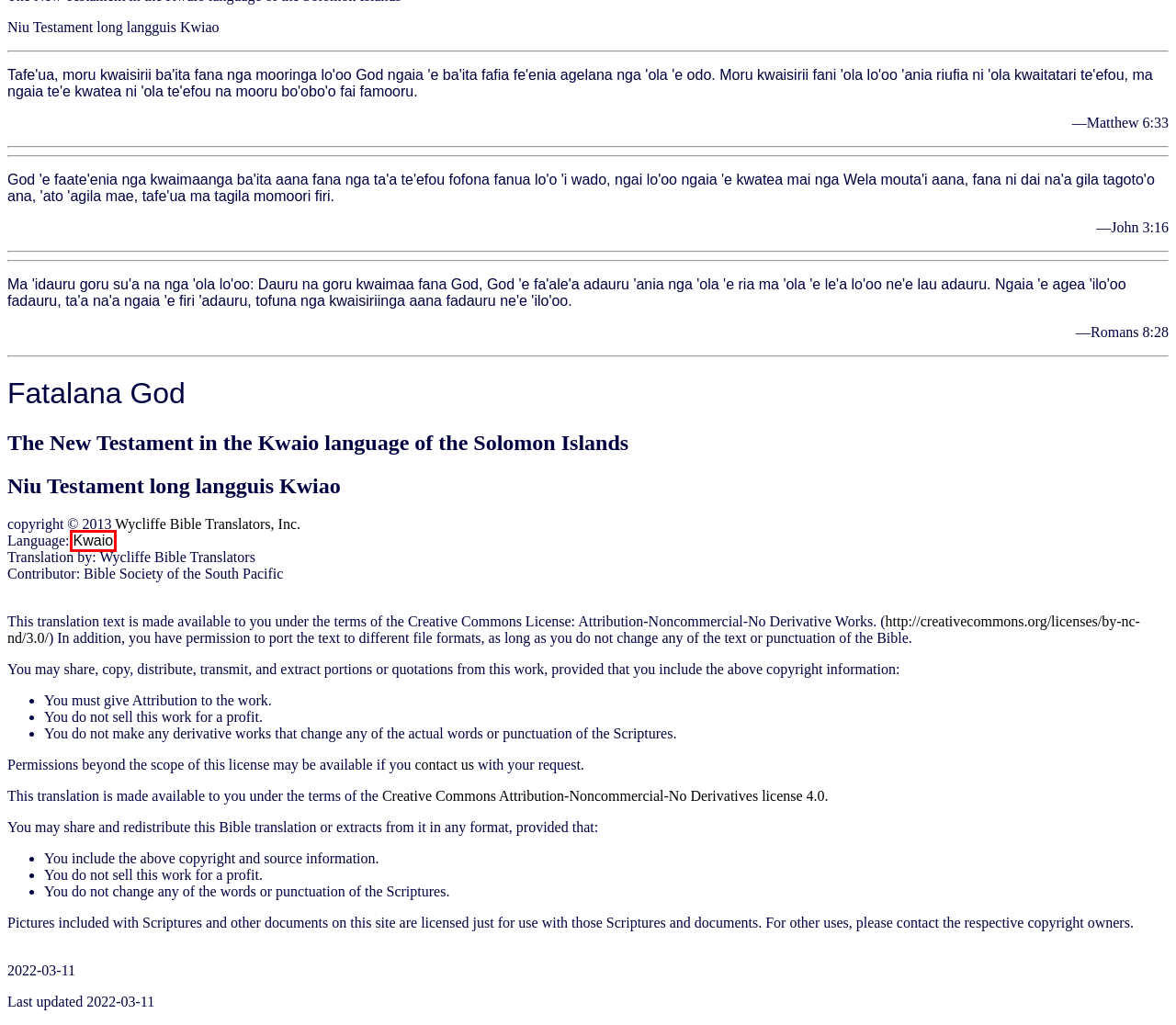A screenshot of a webpage is provided, featuring a red bounding box around a specific UI element. Identify the webpage description that most accurately reflects the new webpage after interacting with the selected element. Here are the candidates:
A. The Holy Bible for the Solomon Islands
B. Ethnologue | Languages of the world
C. USFM - Unified Standard Format Markers - Paratext
D. CC BY-NC-ND 4.0 Deed | Attribution-NonCommercial-NoDerivs 4.0 International
 | Creative Commons
E. Fatalana God PDF
F. Send a message to Michael
G. How to Get EPUB Books on Kindle: The Ultimate Guide
H. Unified Scripture Format XML (USFX)

B